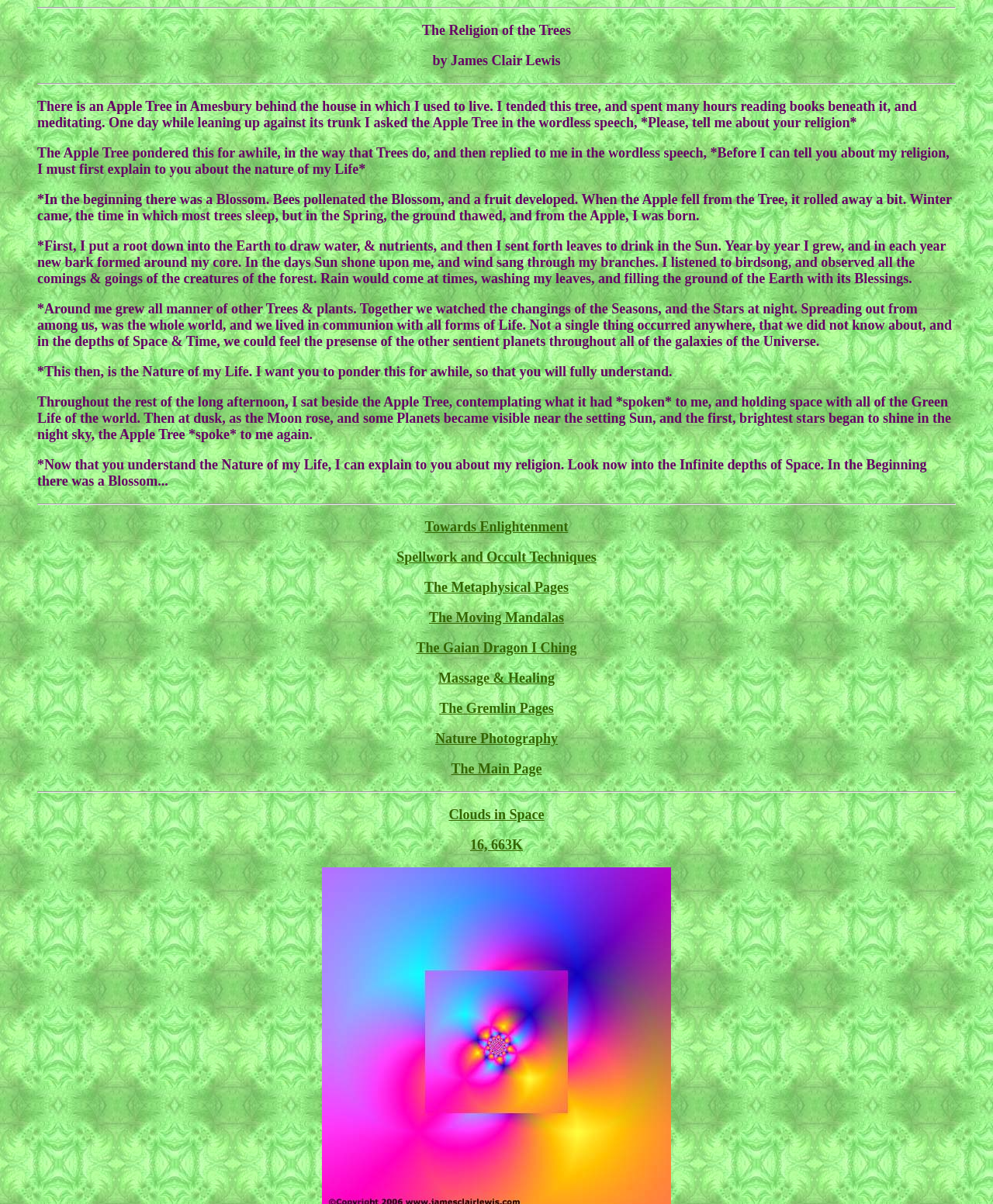Please locate the bounding box coordinates of the element that needs to be clicked to achieve the following instruction: "Explore 'The Moving Mandalas'". The coordinates should be four float numbers between 0 and 1, i.e., [left, top, right, bottom].

[0.432, 0.506, 0.568, 0.519]